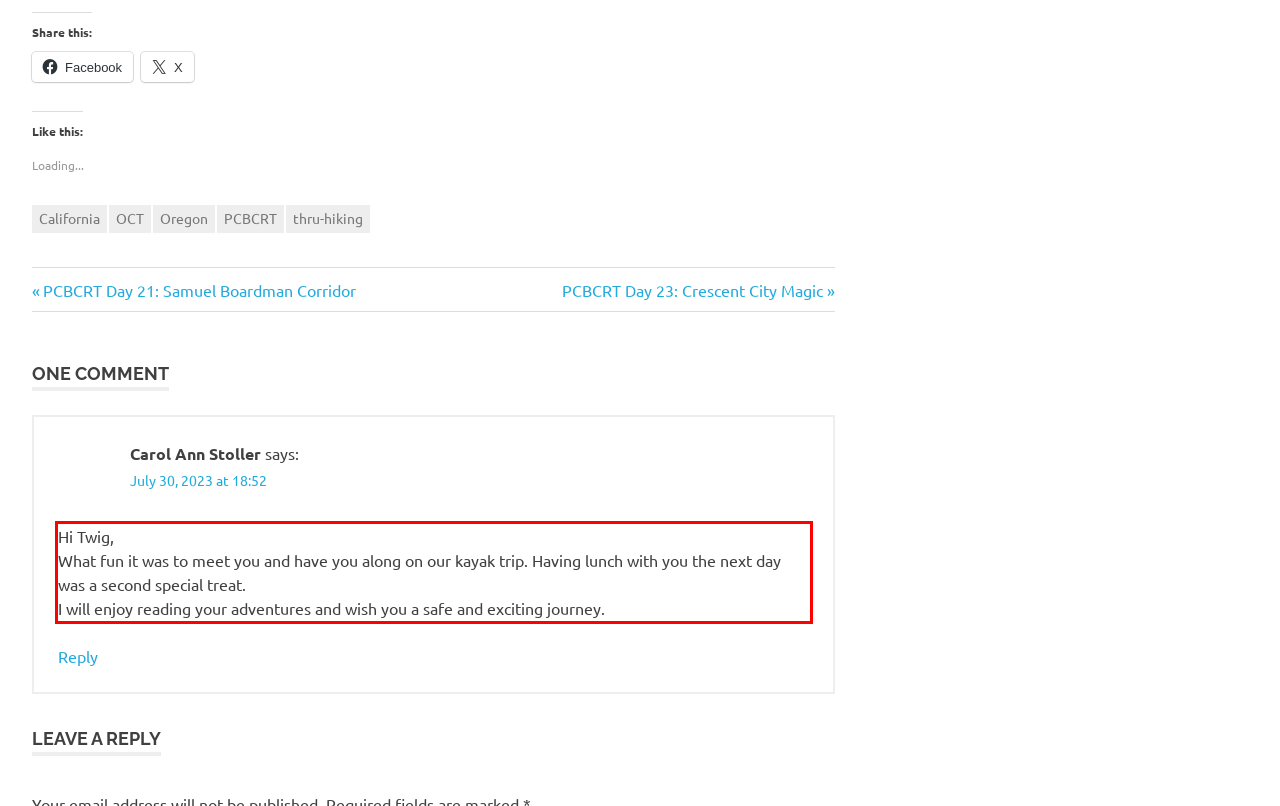There is a UI element on the webpage screenshot marked by a red bounding box. Extract and generate the text content from within this red box.

Hi Twig, What fun it was to meet you and have you along on our kayak trip. Having lunch with you the next day was a second special treat. I will enjoy reading your adventures and wish you a safe and exciting journey.